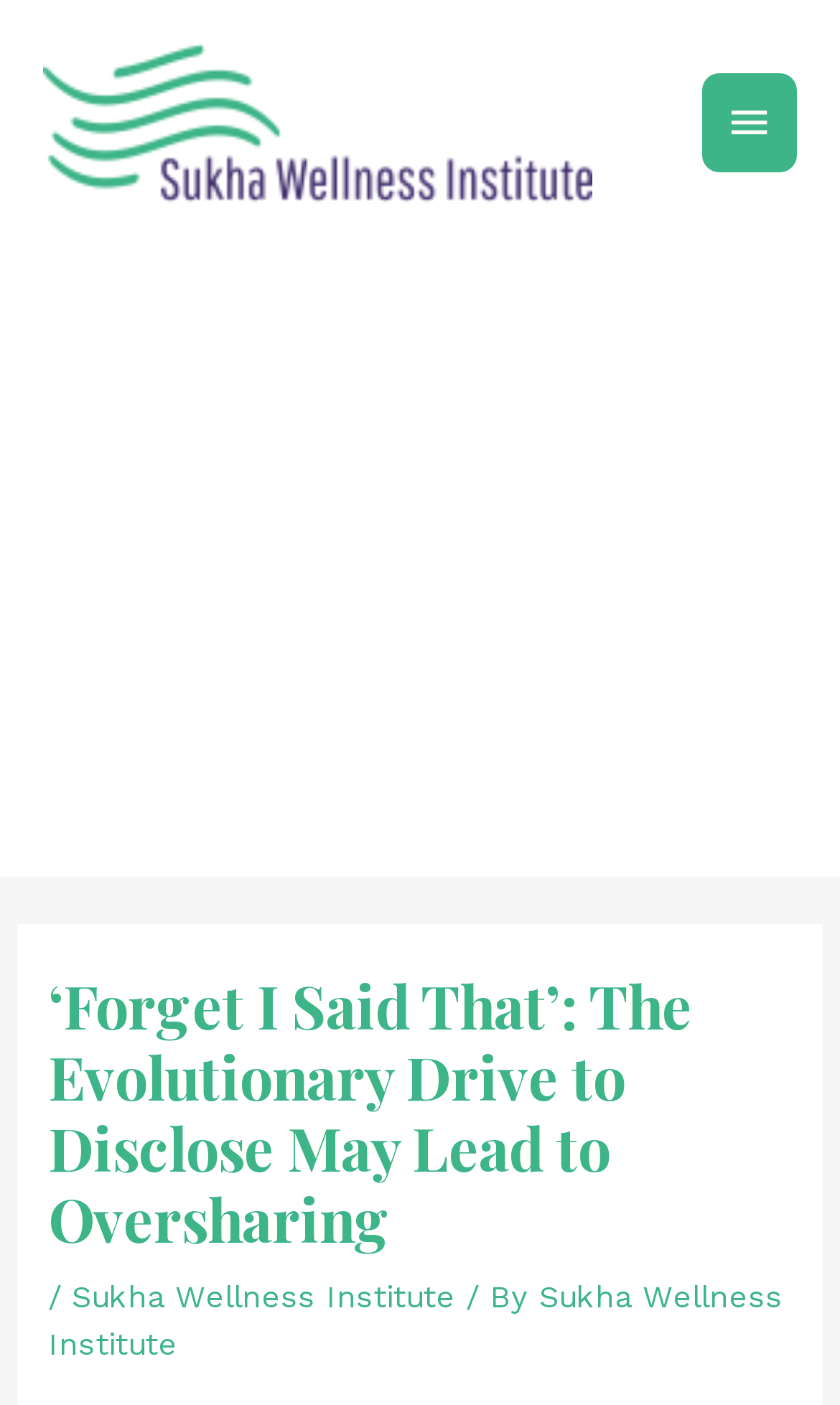Identify the bounding box coordinates for the UI element mentioned here: "Sukha Wellness Institute". Provide the coordinates as four float values between 0 and 1, i.e., [left, top, right, bottom].

[0.086, 0.91, 0.542, 0.937]